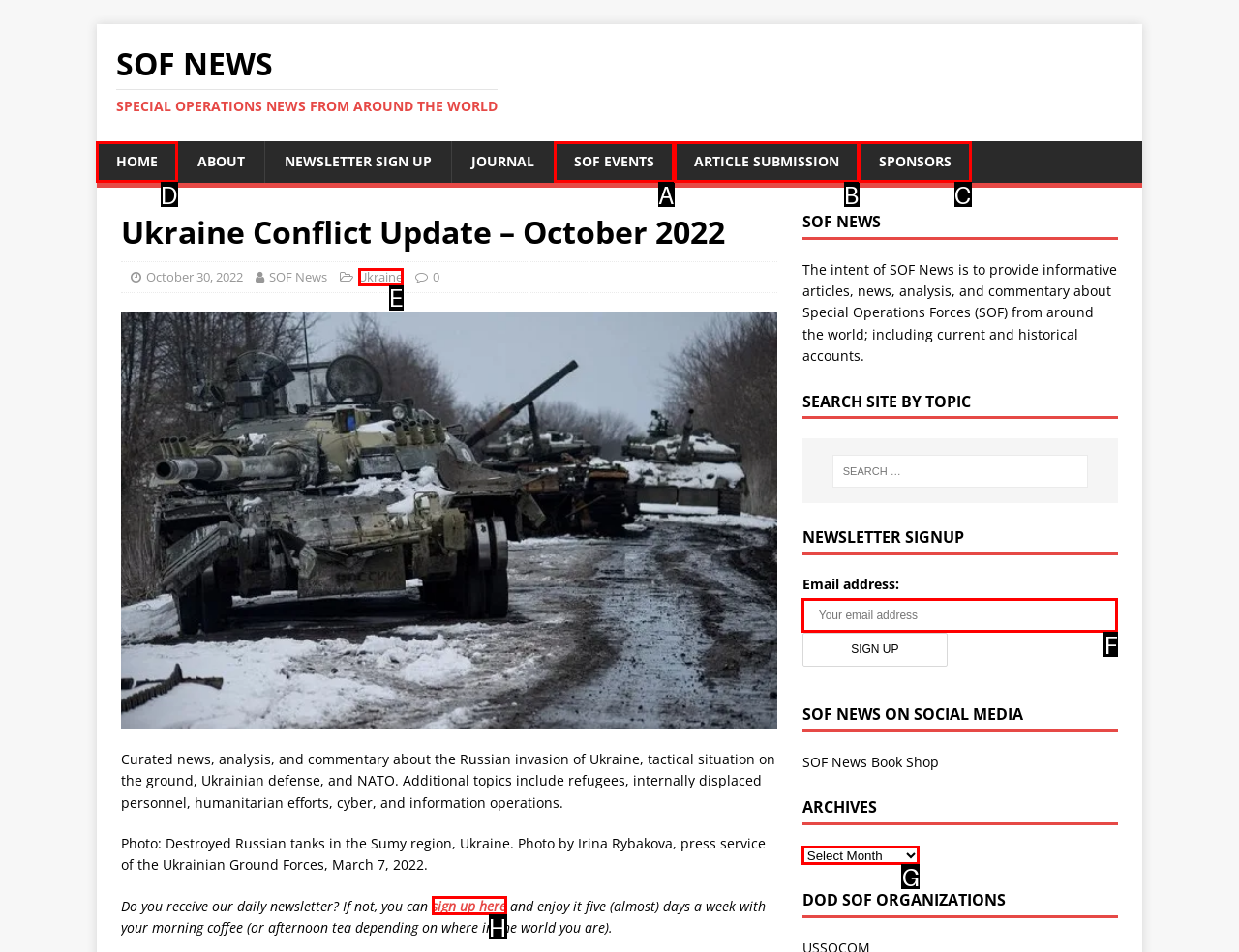Determine which UI element you should click to perform the task: Click on the 'HOME' link
Provide the letter of the correct option from the given choices directly.

D